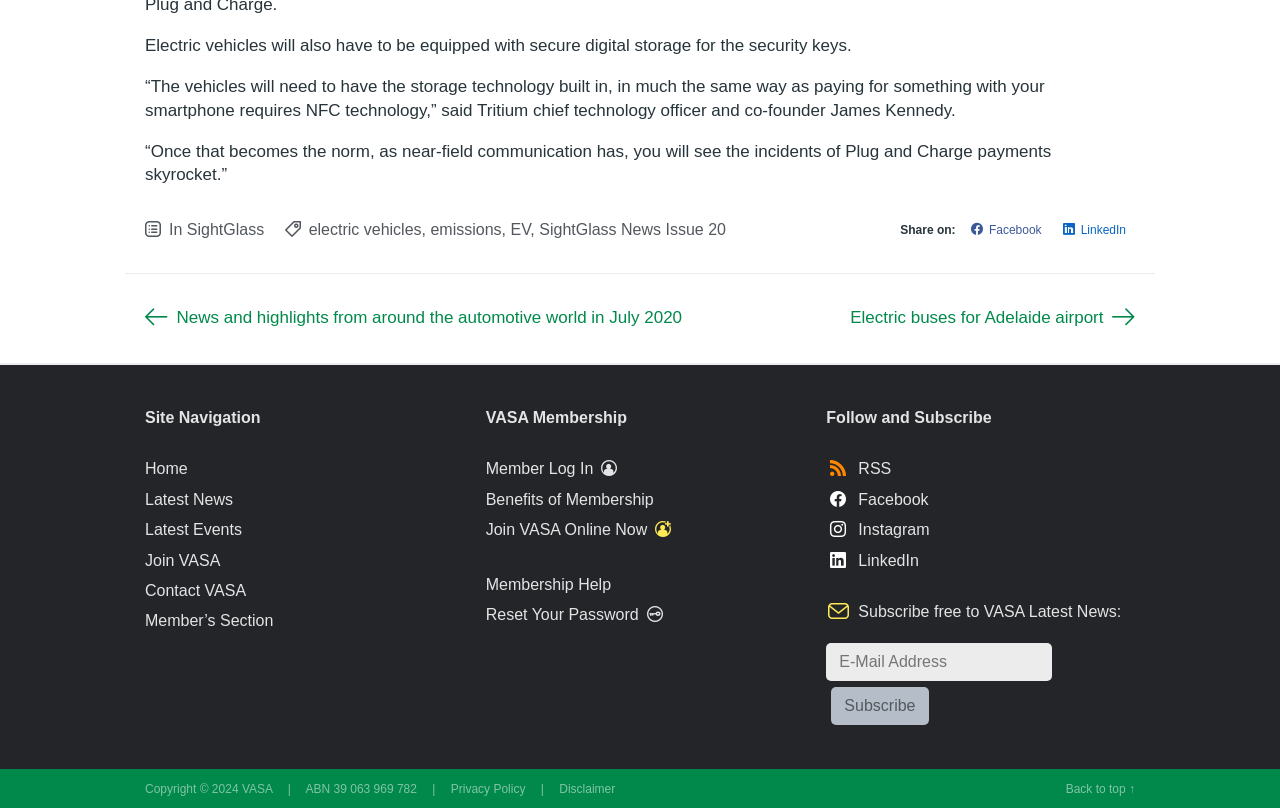What is the purpose of the 'Share' button?
We need a detailed and exhaustive answer to the question. Please elaborate.

The purpose of the 'Share' button can be determined by looking at the links inside the 'Share' element, which include Facebook and LinkedIn, indicating that it is used to share content on social media.